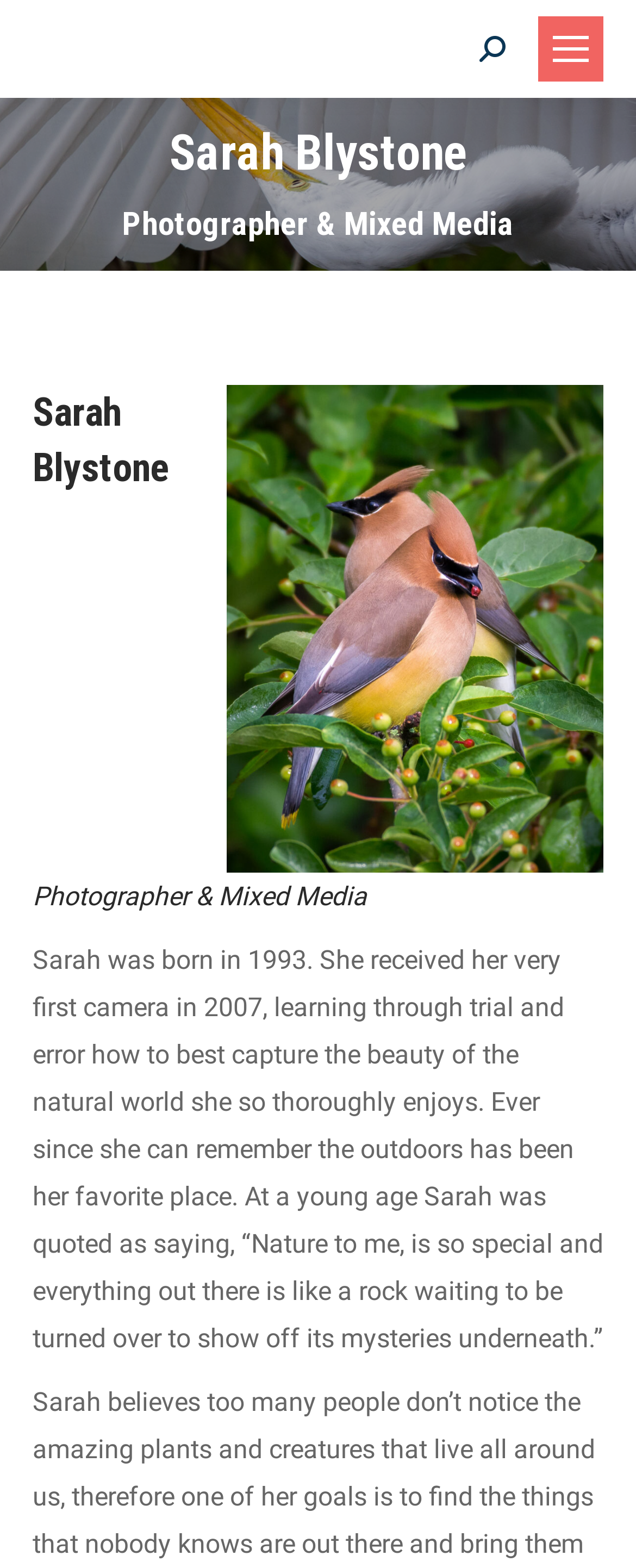Locate the bounding box coordinates of the UI element described by: "Go to Top". The bounding box coordinates should consist of four float numbers between 0 and 1, i.e., [left, top, right, bottom].

[0.872, 0.639, 0.974, 0.68]